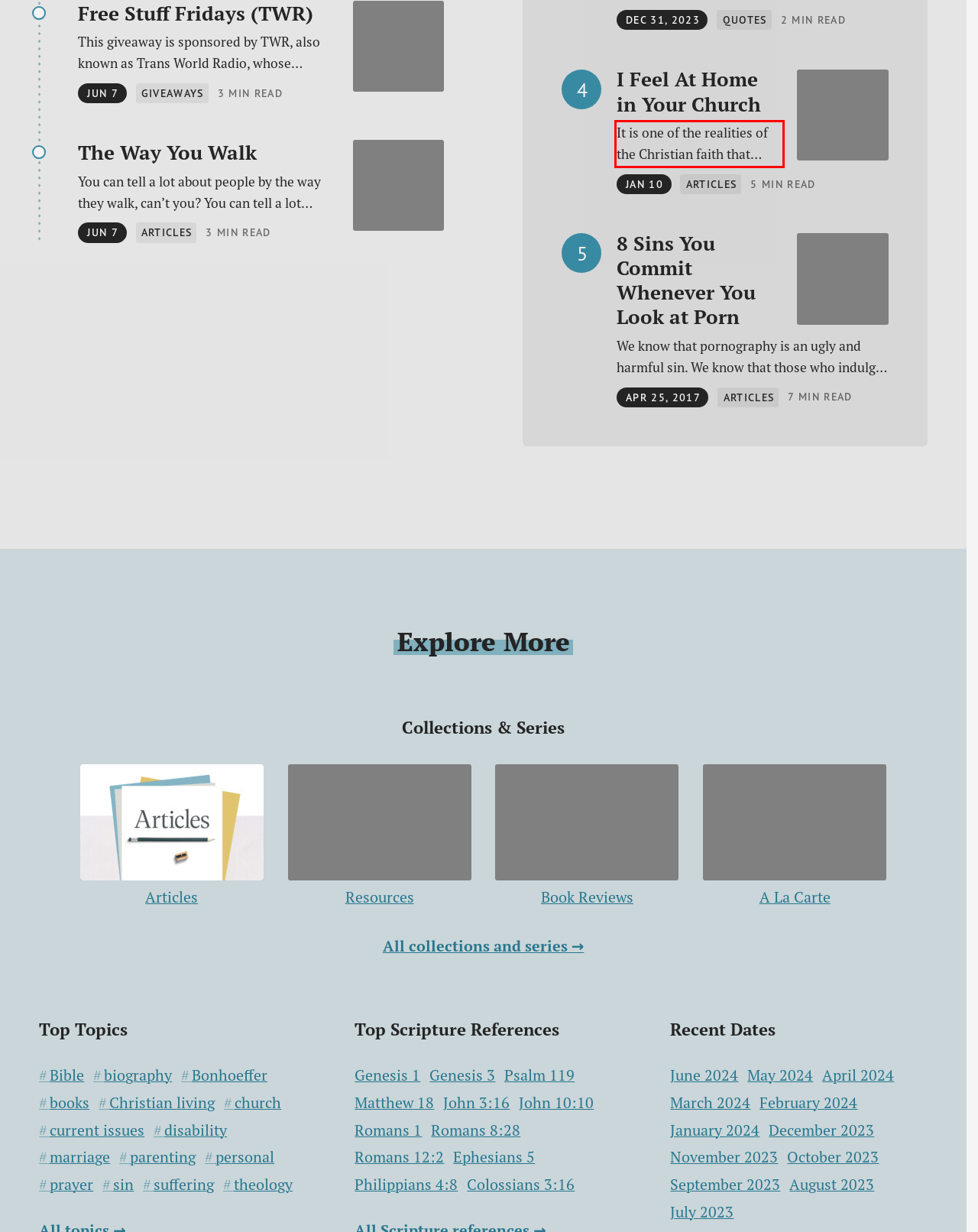Within the screenshot of the webpage, there is a red rectangle. Please recognize and generate the text content inside this red bounding box.

It is one of the realities of the Christian faith that skeptics love to criticize—the reality that there are a host of different denominations and a multitude of different expressions of Christian worship. But while believers have become accustomed to responding to this criticism with a sense of shame, I choose to see it in…